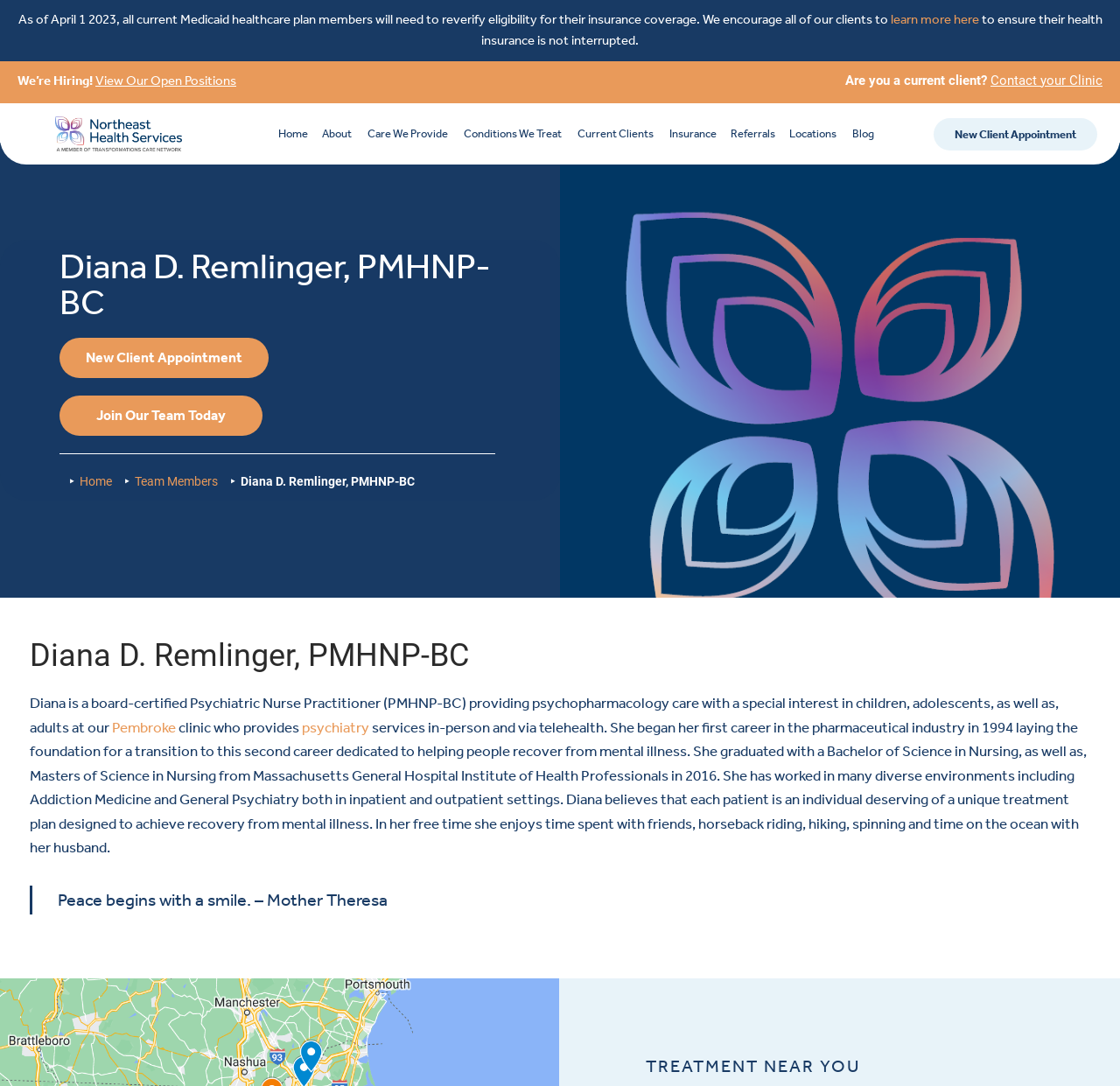Reply to the question with a brief word or phrase: What is Diana's profession?

Psychiatric Nurse Practitioner